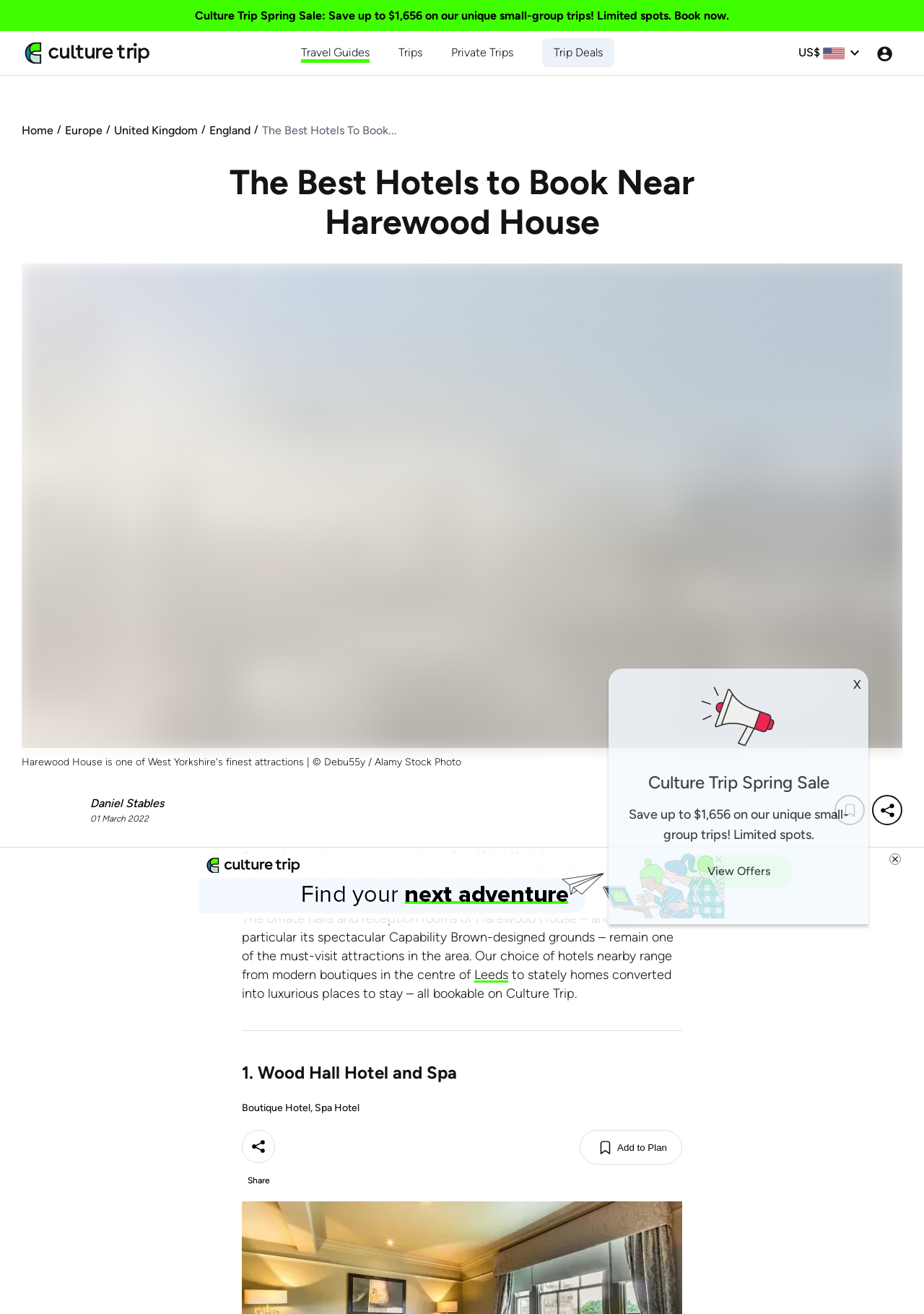Generate the text of the webpage's primary heading.

The Best Hotels to Book Near Harewood House